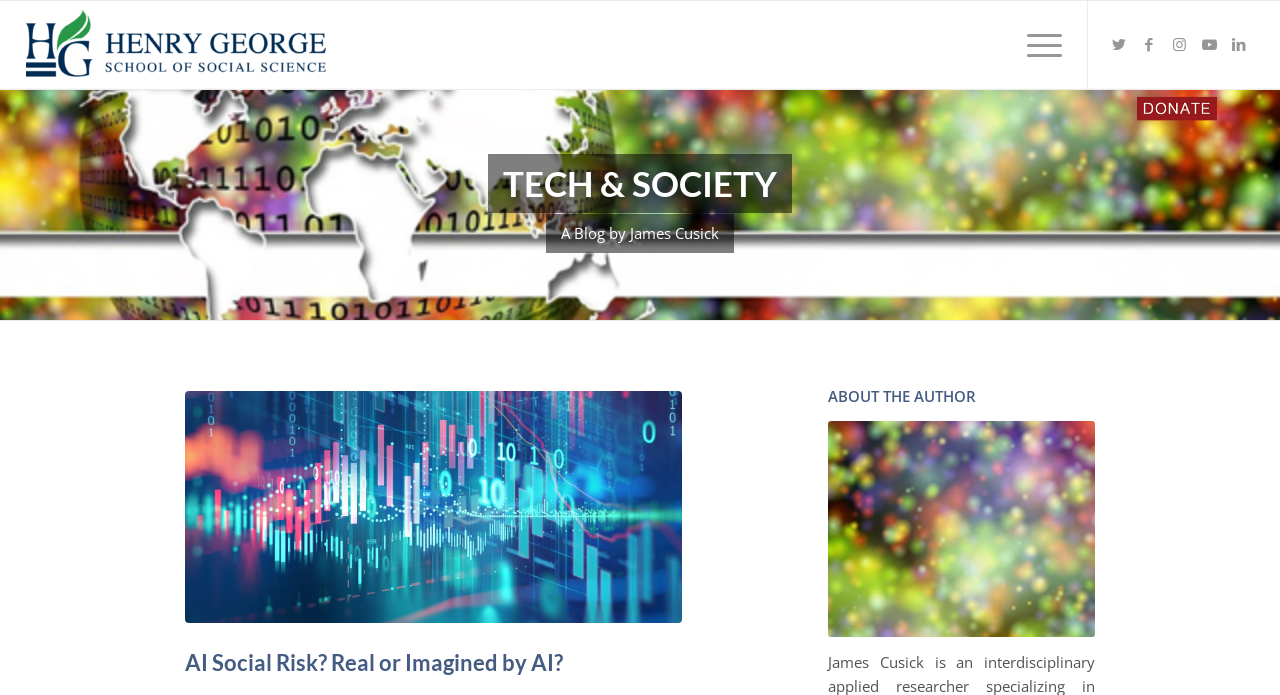What is the purpose of the image at the bottom?
Using the image, respond with a single word or phrase.

Author profile